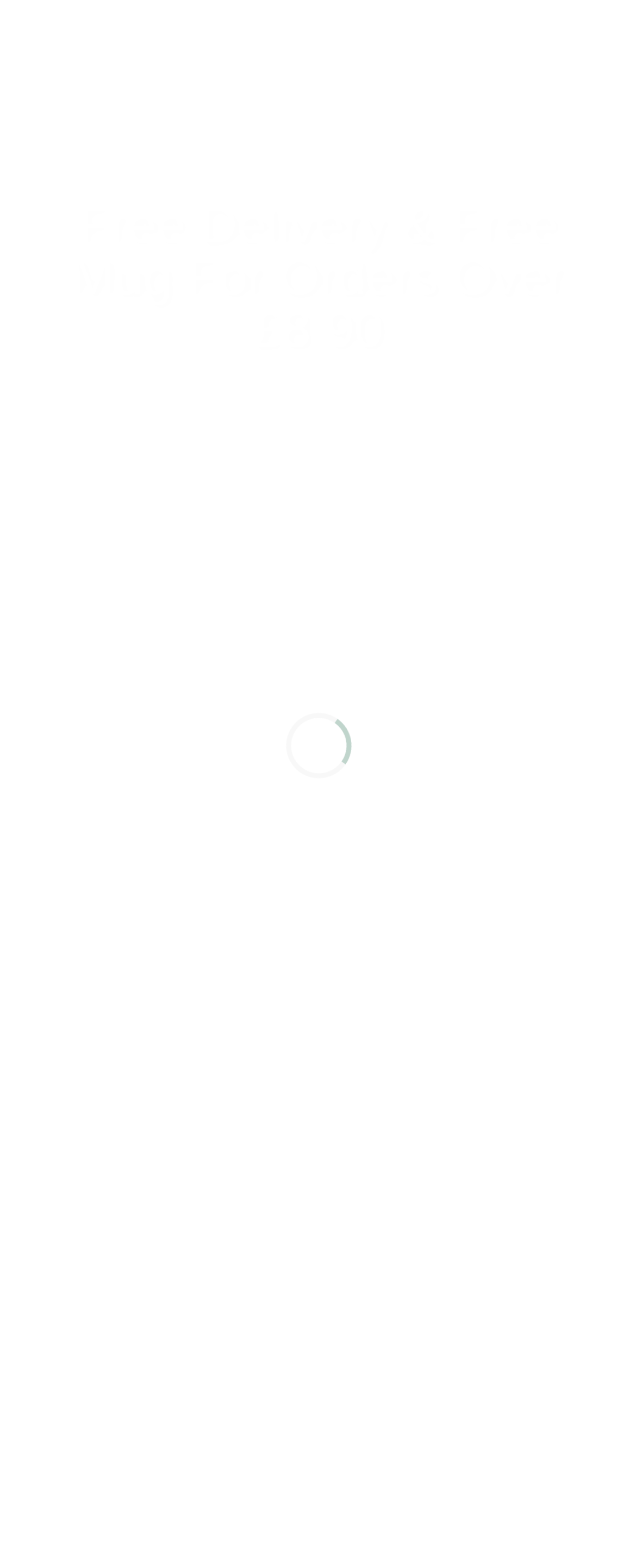What is the position of the 'Menu' link?
Look at the image and answer the question with a single word or phrase.

Top-left